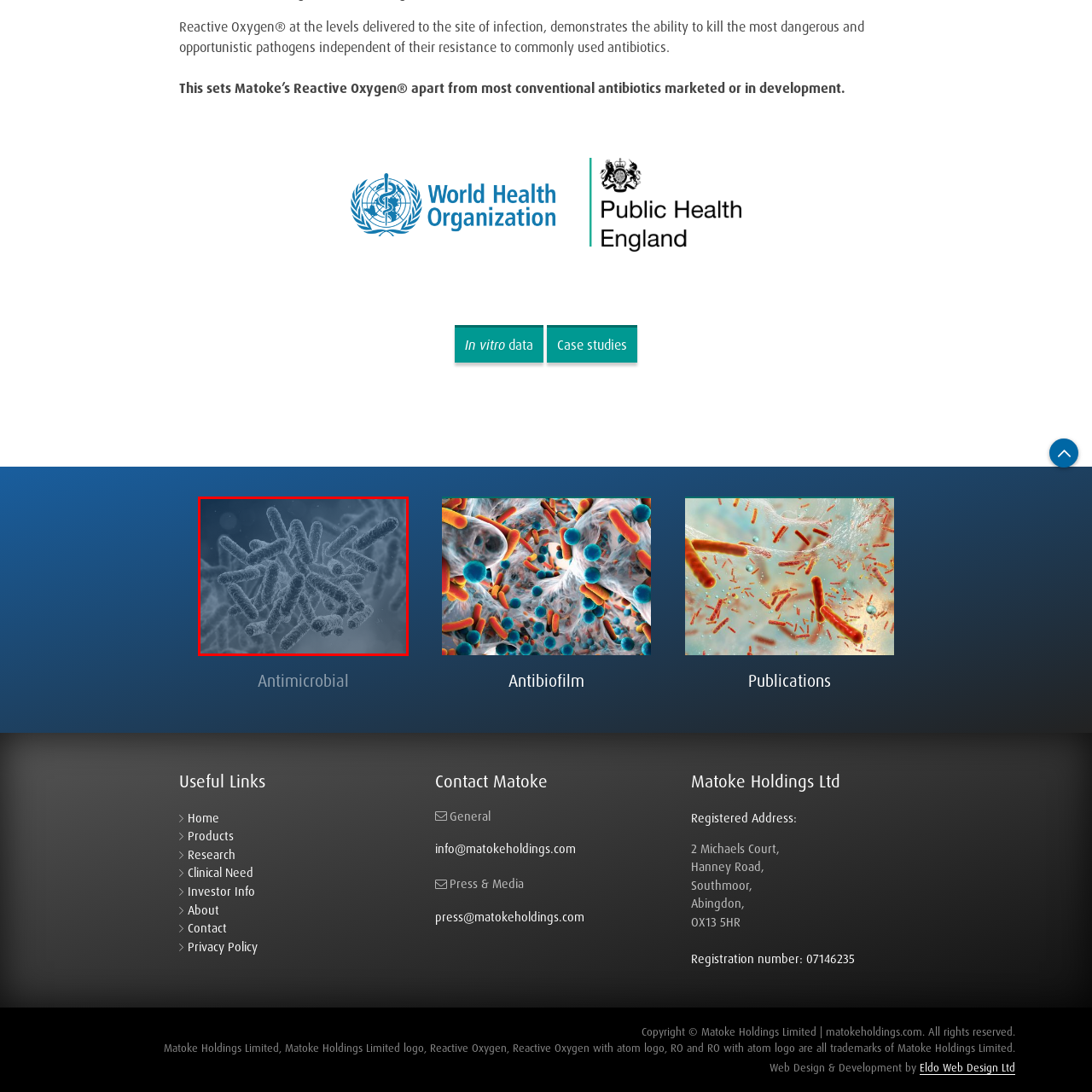What is the likely topic related to the image?
Focus on the area within the red boundary in the image and answer the question with one word or a short phrase.

Antimicrobial research